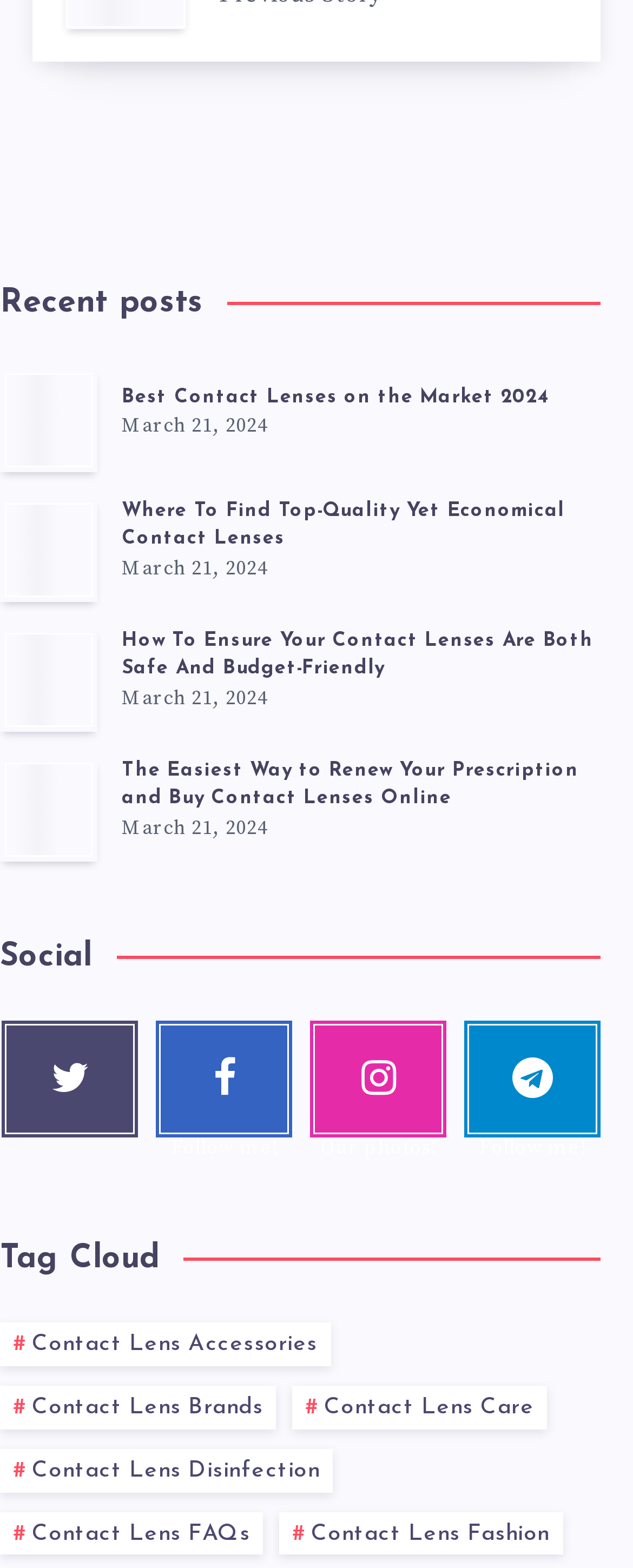Please find the bounding box coordinates of the element that must be clicked to perform the given instruction: "View the post about Where To Find Top-Quality Yet Economical Contact Lenses". The coordinates should be four float numbers from 0 to 1, i.e., [left, top, right, bottom].

[0.0, 0.318, 0.154, 0.384]